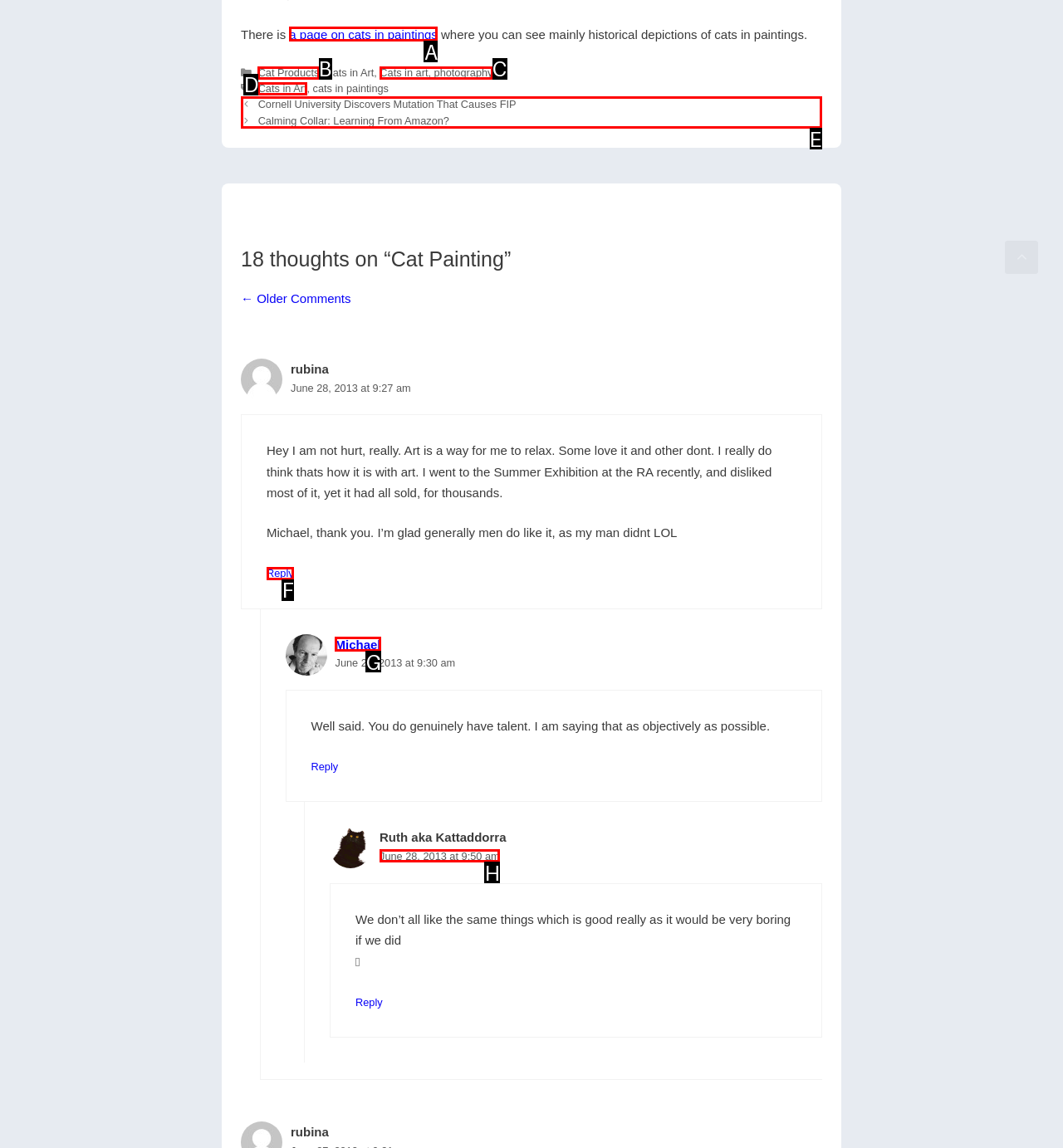Determine which HTML element should be clicked to carry out the following task: Click the link to view posts Respond with the letter of the appropriate option.

E